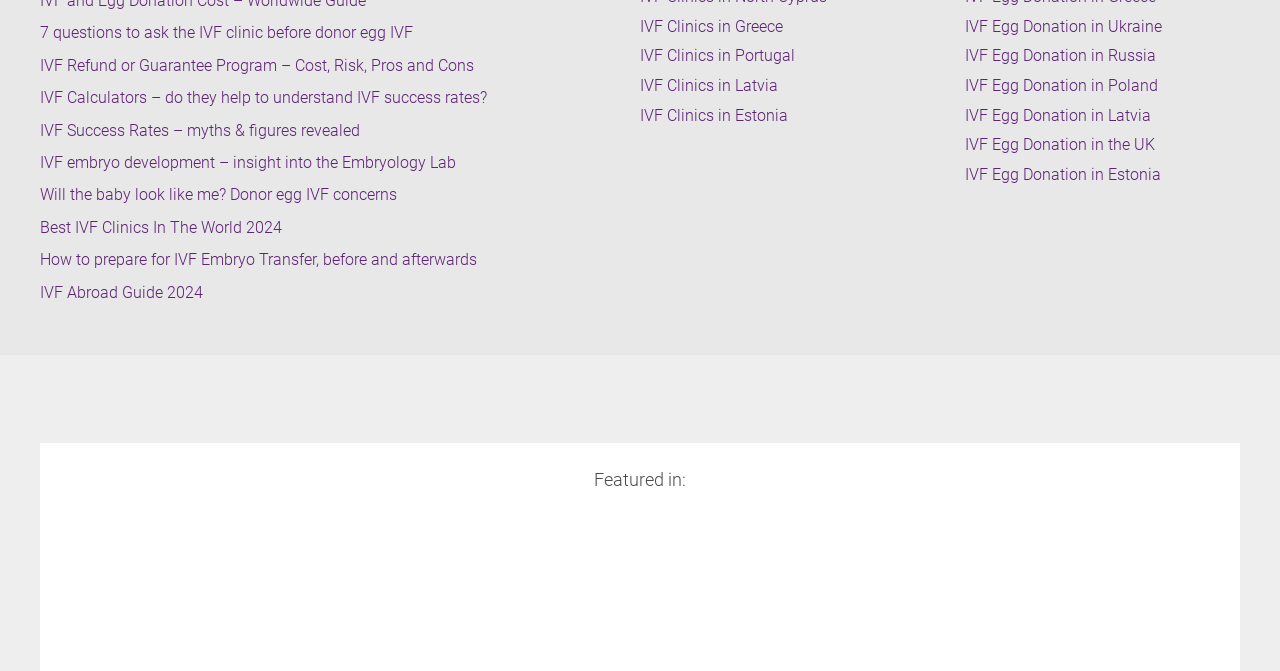Can you provide the bounding box coordinates for the element that should be clicked to implement the instruction: "View the 'Best Portable Vaporizers' page"?

None